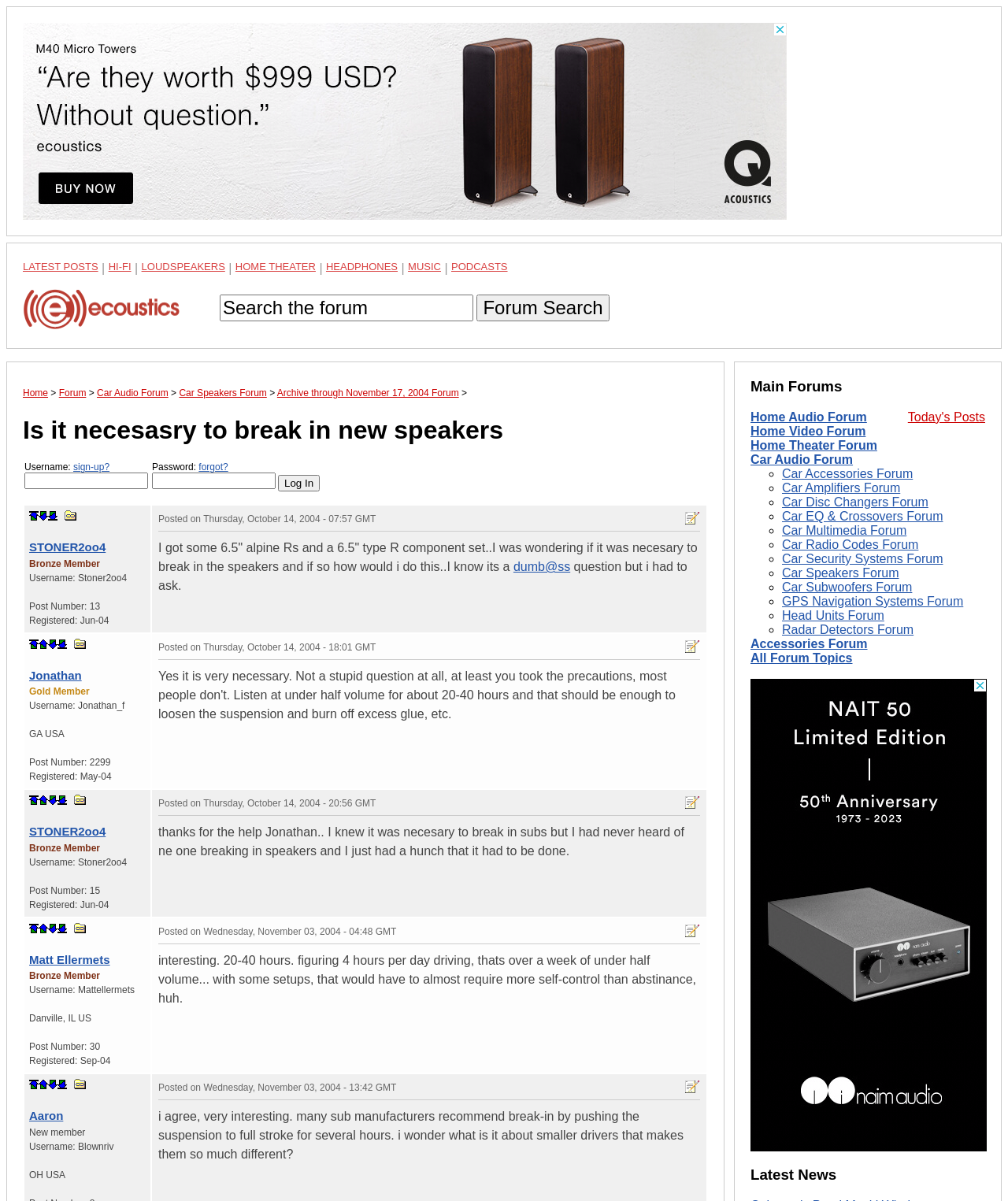How many hours is recommended to break in new speakers?
Please respond to the question thoroughly and include all relevant details.

The recommended time to break in new speakers can be found by reading the response to the original post, which suggests listening at under half volume for about 20-40 hours to loosen the suspension and burn off excess glue, etc.